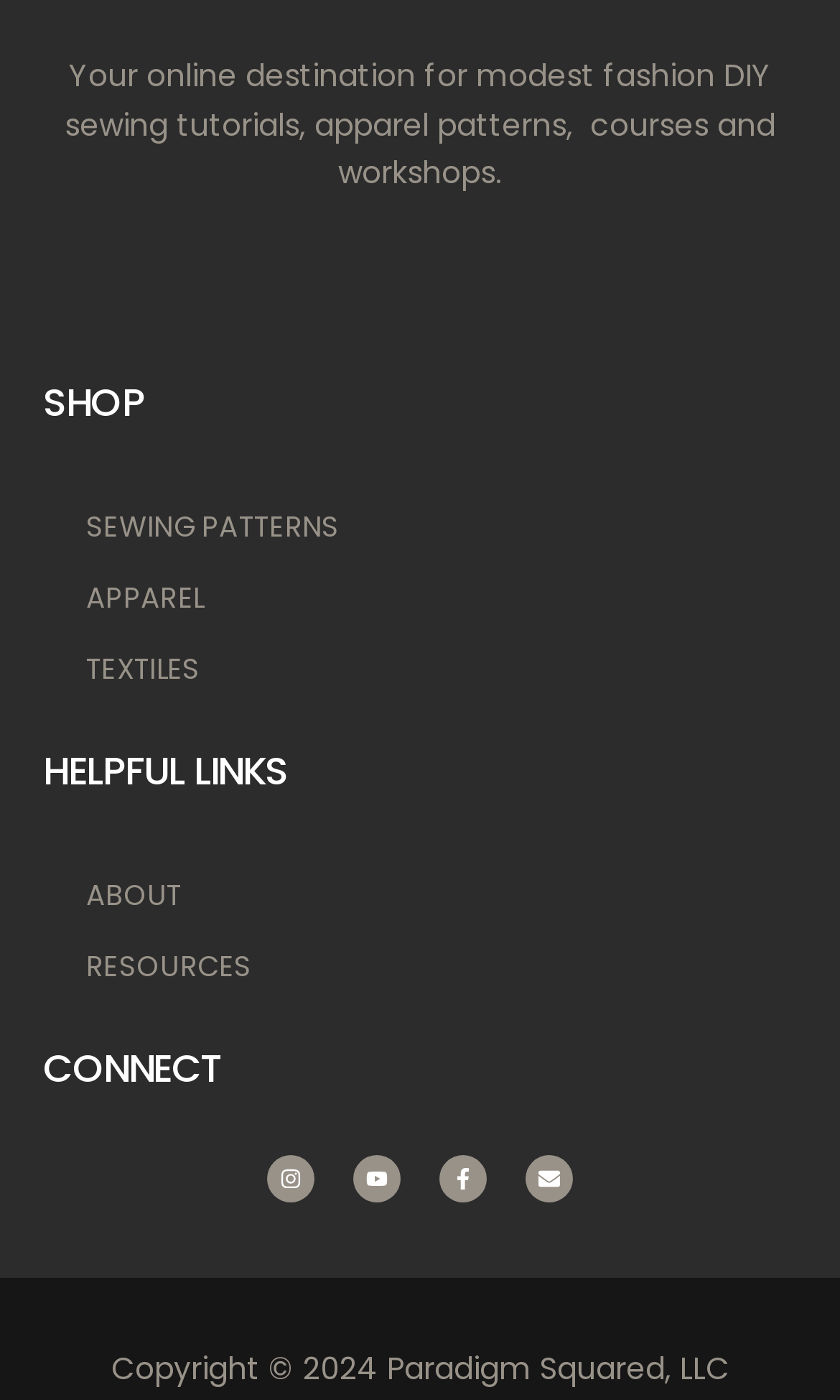How many social media links are available?
Examine the image and give a concise answer in one word or a short phrase.

4